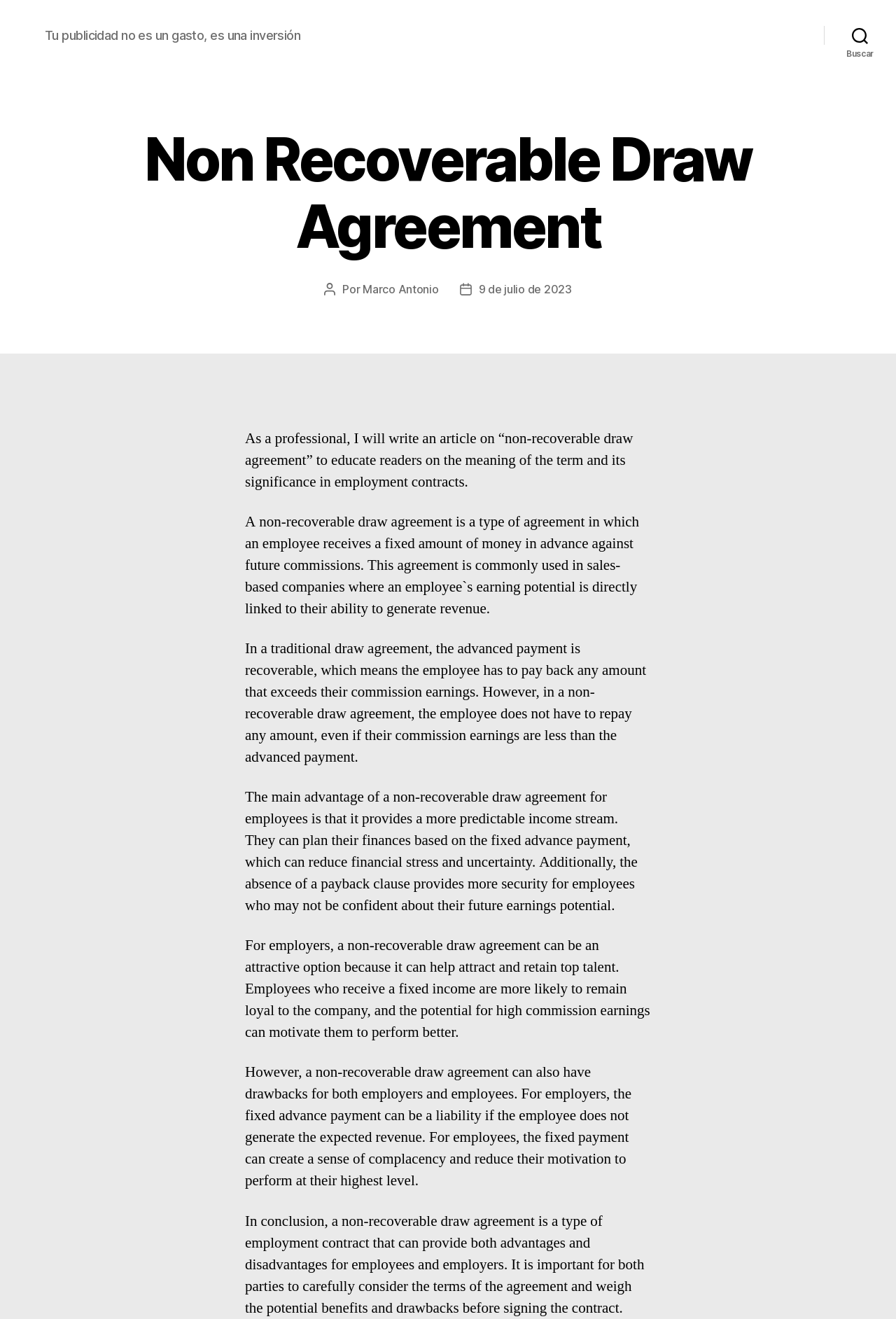Based on the image, provide a detailed response to the question:
What is the benefit of a non-recoverable draw agreement for employees?

According to the webpage, one of the main advantages of a non-recoverable draw agreement for employees is that it provides a more predictable income stream, which can reduce financial stress and uncertainty. This is because the employee receives a fixed amount of money in advance against future commissions, and does not have to repay any amount even if their commission earnings are less than the advanced payment.